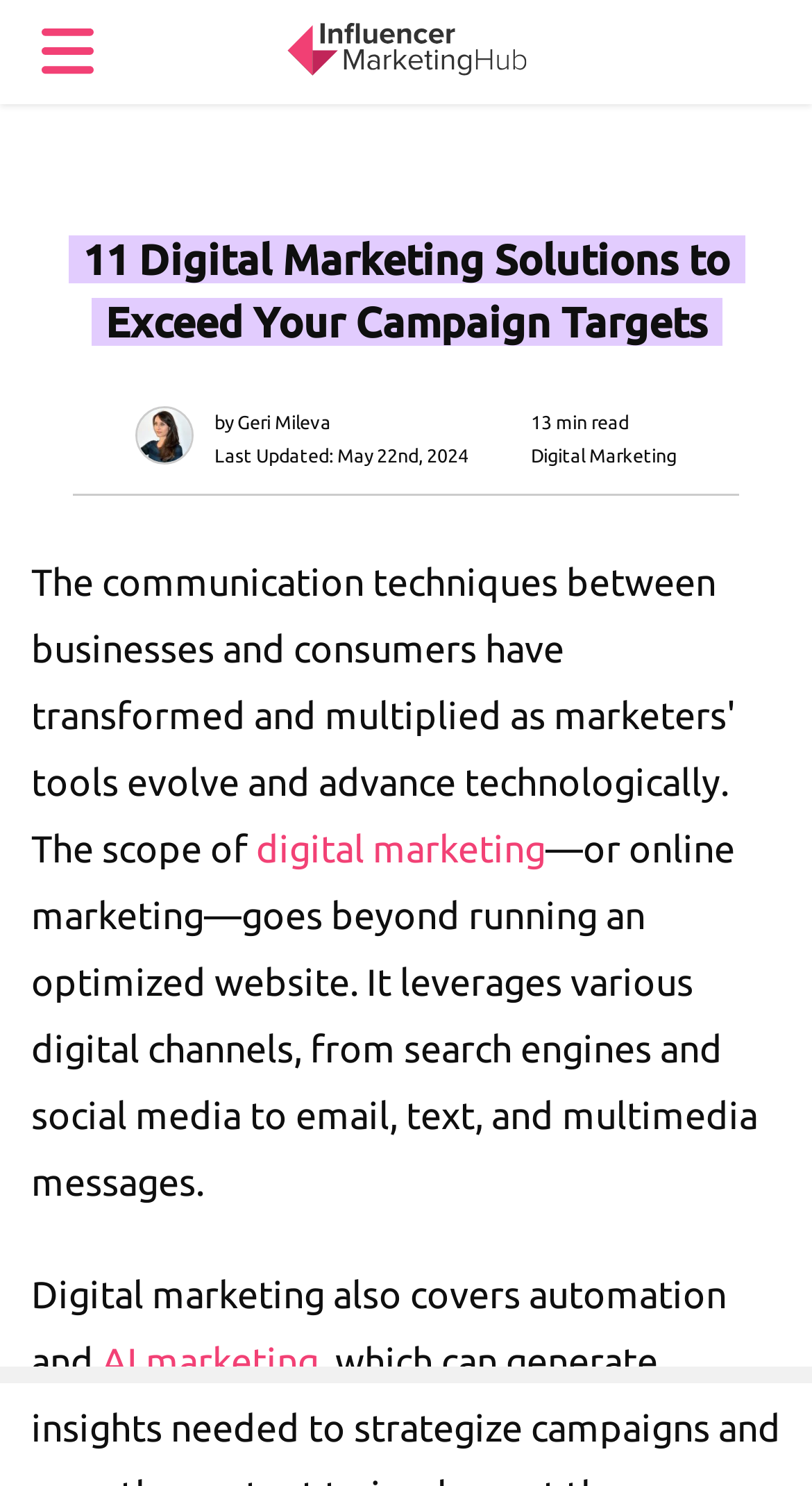Provide a short, one-word or phrase answer to the question below:
When was the article last updated?

May 22nd, 2024